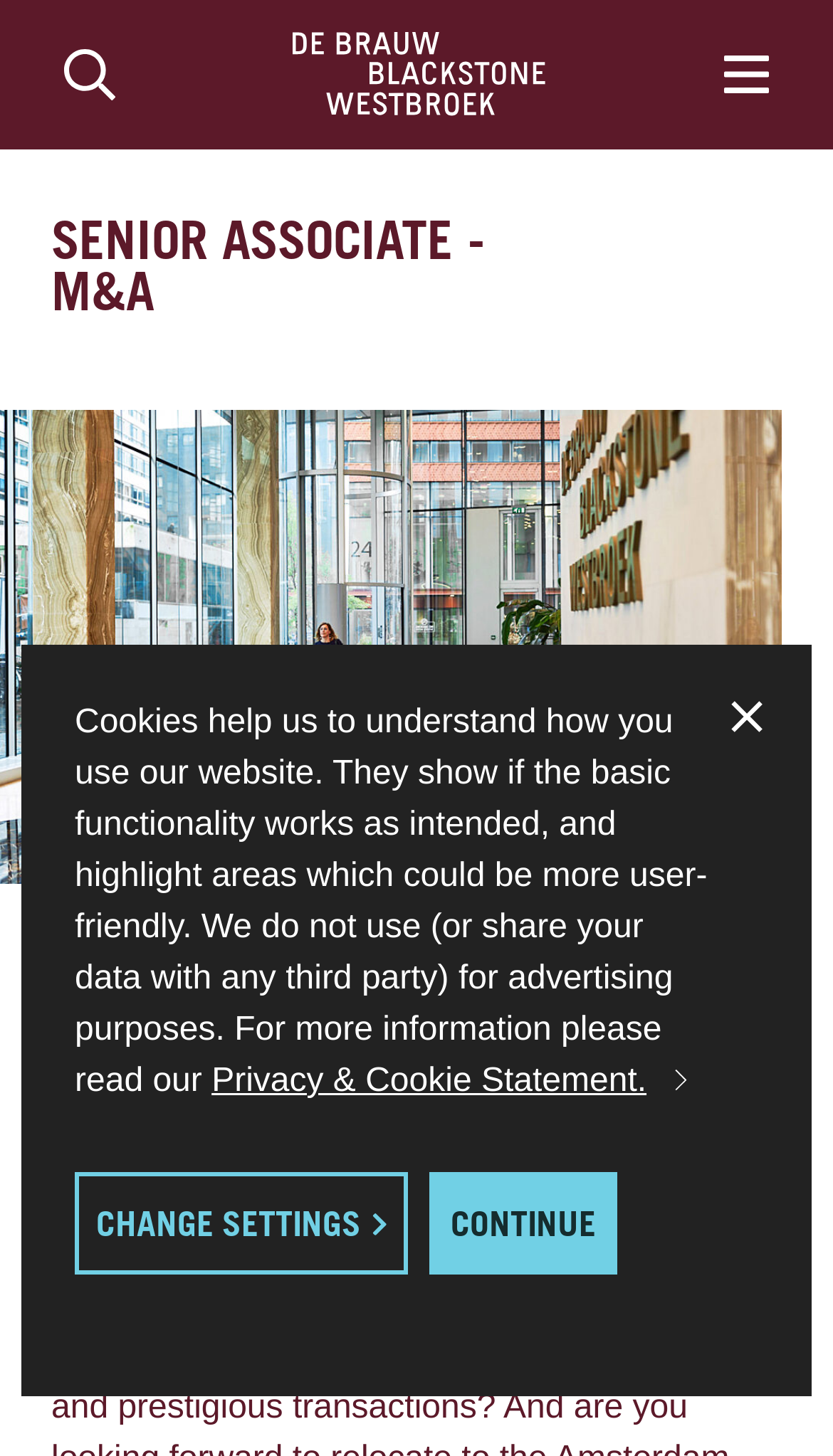What is the text on the top-left search button?
Using the image, give a concise answer in the form of a single word or short phrase.

Search